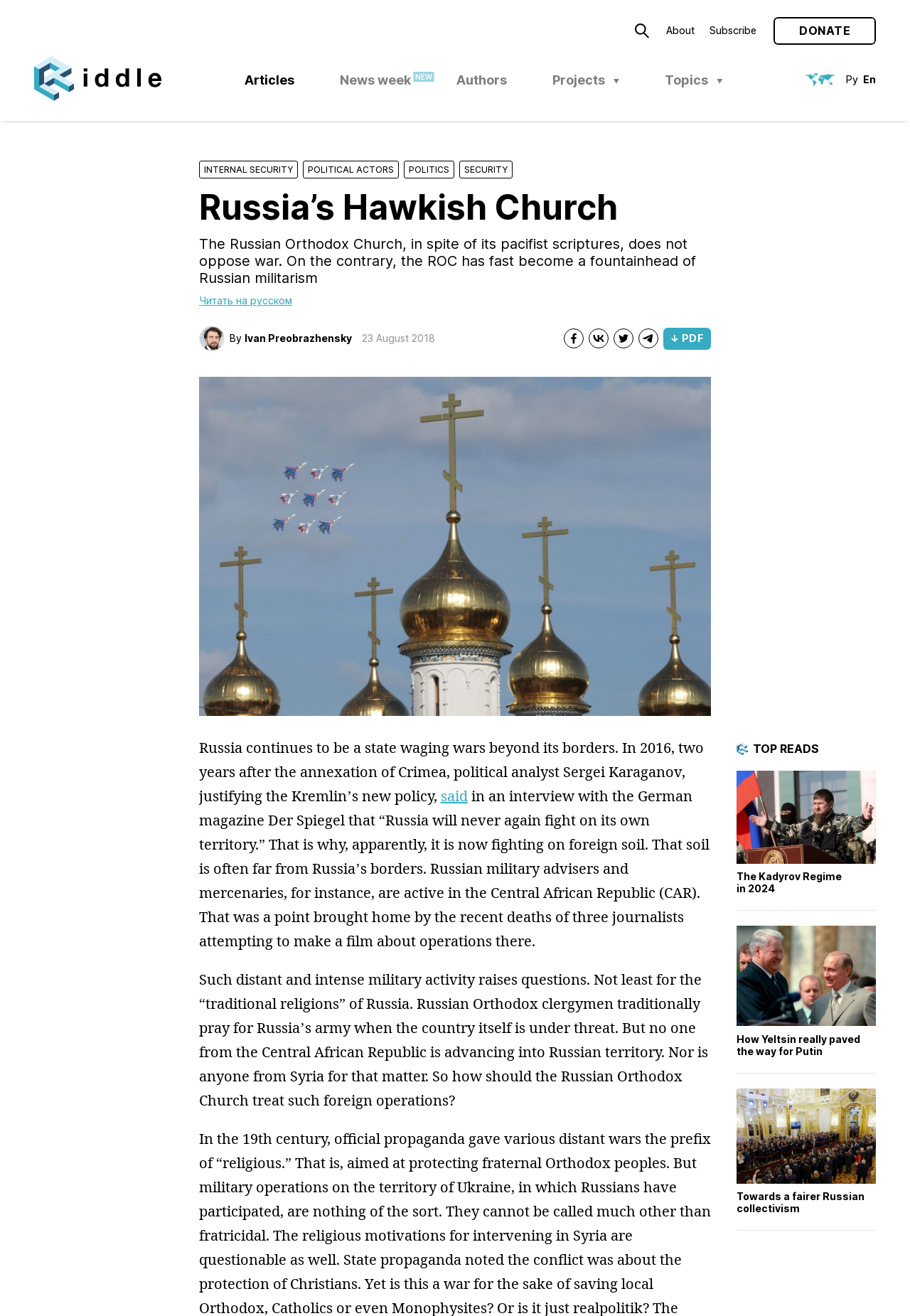Respond to the question below with a single word or phrase:
What is the topic of the article 'The Kadyrov Regime in 2024'?

Politics